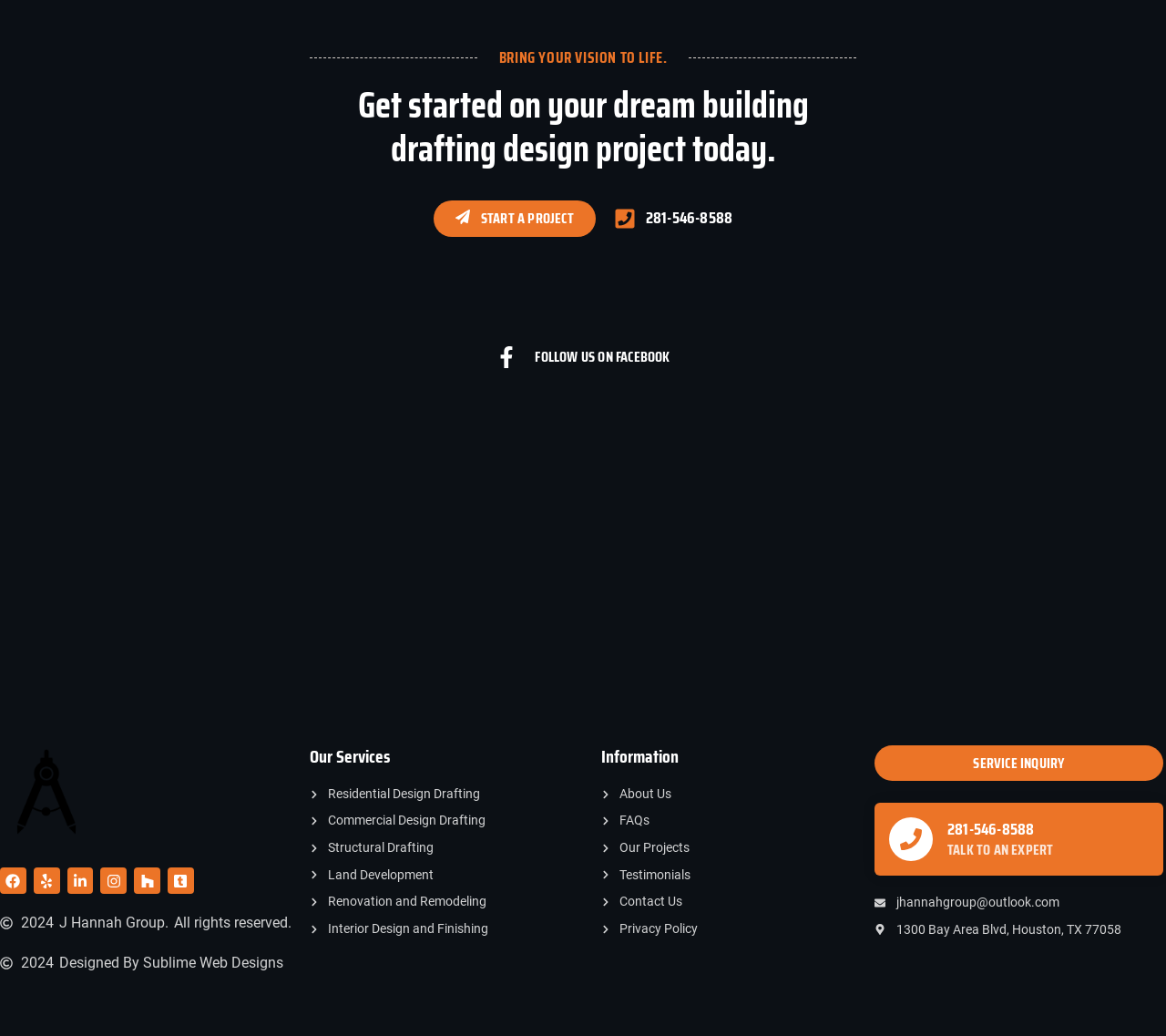Can you show the bounding box coordinates of the region to click on to complete the task described in the instruction: "View 'Residential Design Drafting' service"?

[0.266, 0.758, 0.484, 0.775]